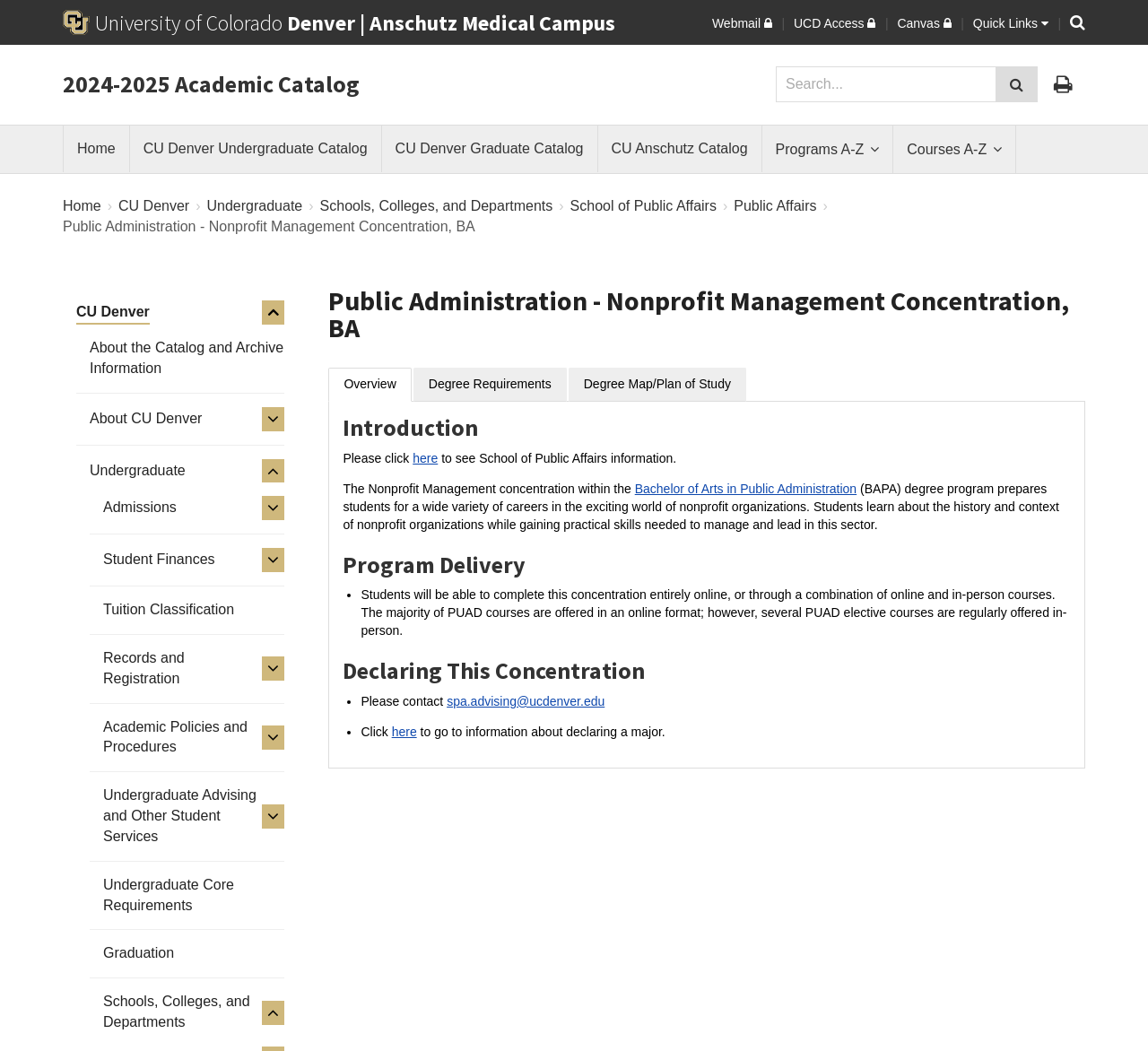Please identify and generate the text content of the webpage's main heading.

2024-2025 Academic Catalog